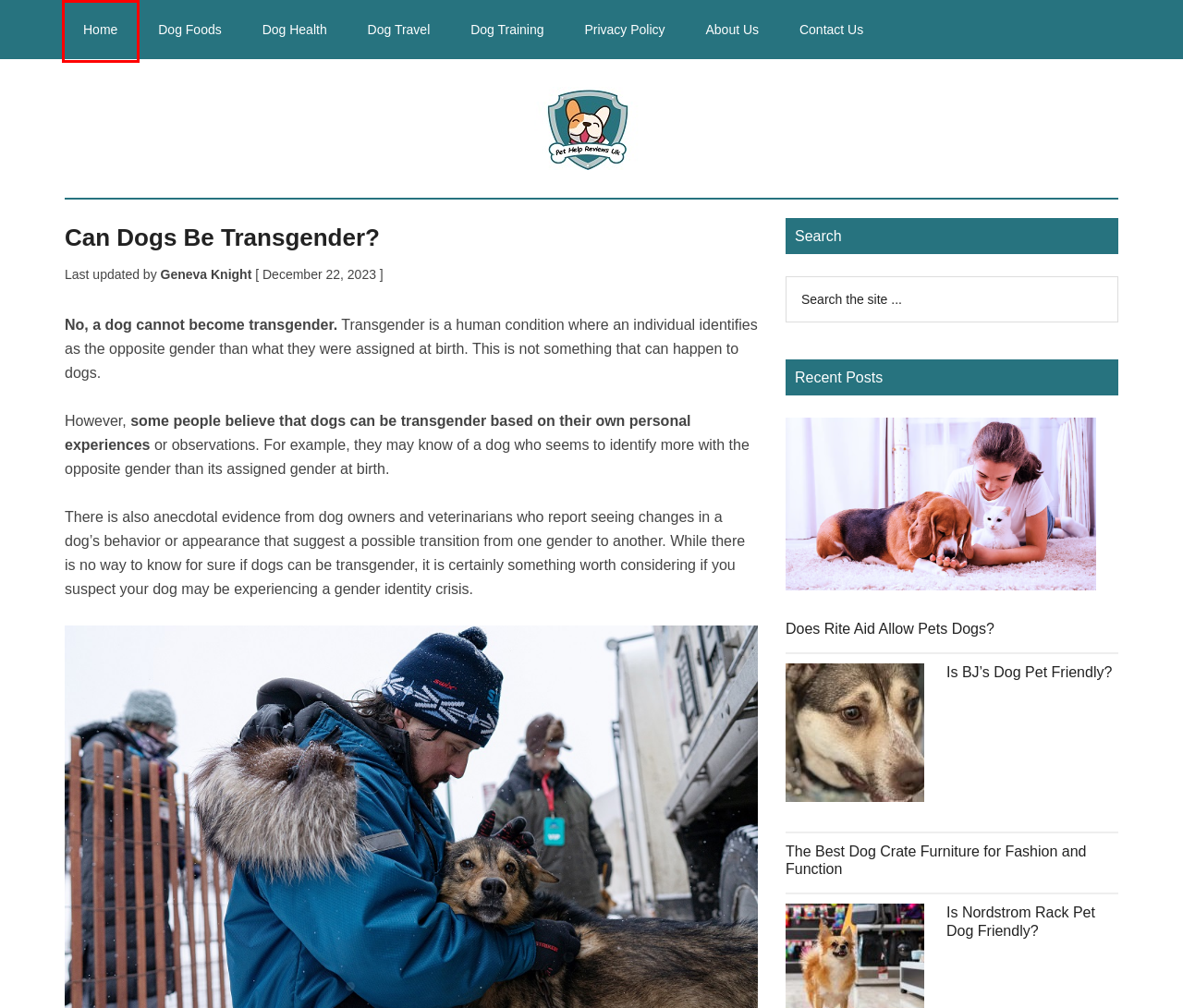You have a screenshot of a webpage with a red bounding box around an element. Identify the webpage description that best fits the new page that appears after clicking the selected element in the red bounding box. Here are the candidates:
A. About Us | Pet Help Reviews UK
B. Is BJ’s Dog Pet Friendly? – Pet Help Reviews UK
C. Does Scheels Allow Pets Dogs? – Pet Help Reviews UK
D. Privacy Policy | Pet Help Reviews UK
E. Dog Food Reviews & Guides – Pet Help Reviews UK
F. Dog Training – Pet Help Reviews UK
G. The Best Dog Crate Furniture for Fashion and Function
H. Pet Product Reviews & Guides – Pet Help Reviews UK

H